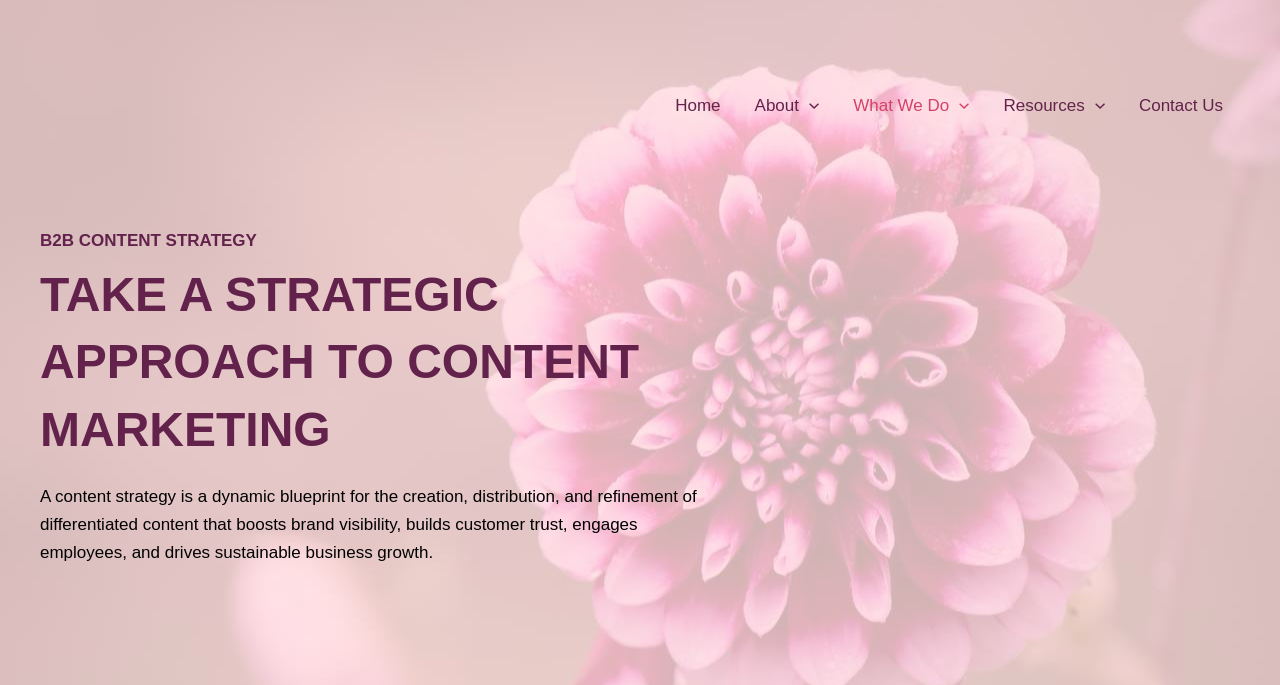Specify the bounding box coordinates of the area to click in order to execute this command: 'contact us'. The coordinates should consist of four float numbers ranging from 0 to 1, and should be formatted as [left, top, right, bottom].

[0.876, 0.096, 0.969, 0.213]